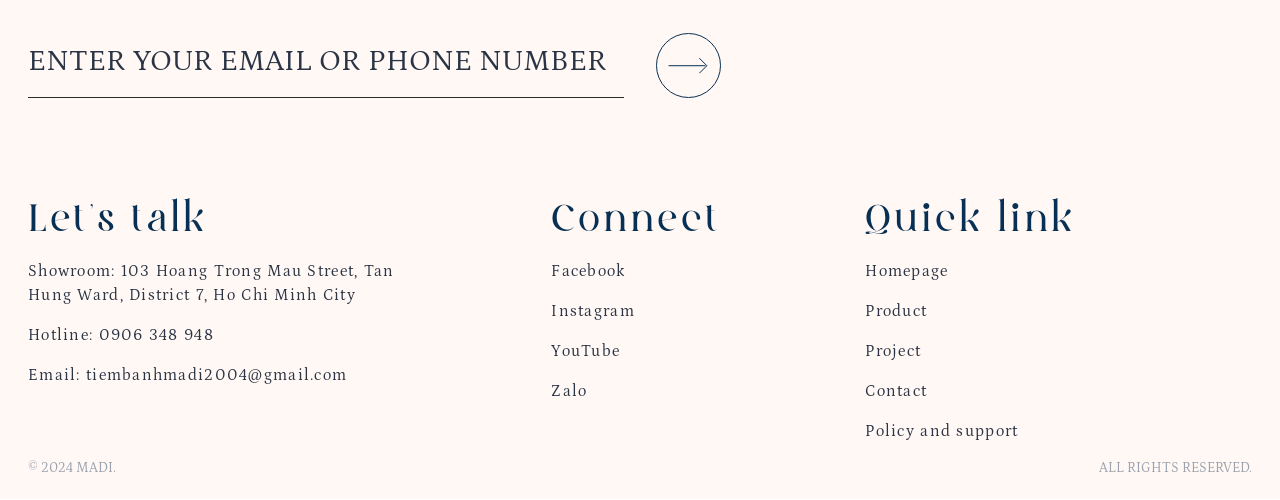Specify the bounding box coordinates for the region that must be clicked to perform the given instruction: "Visit showroom".

[0.022, 0.524, 0.308, 0.608]